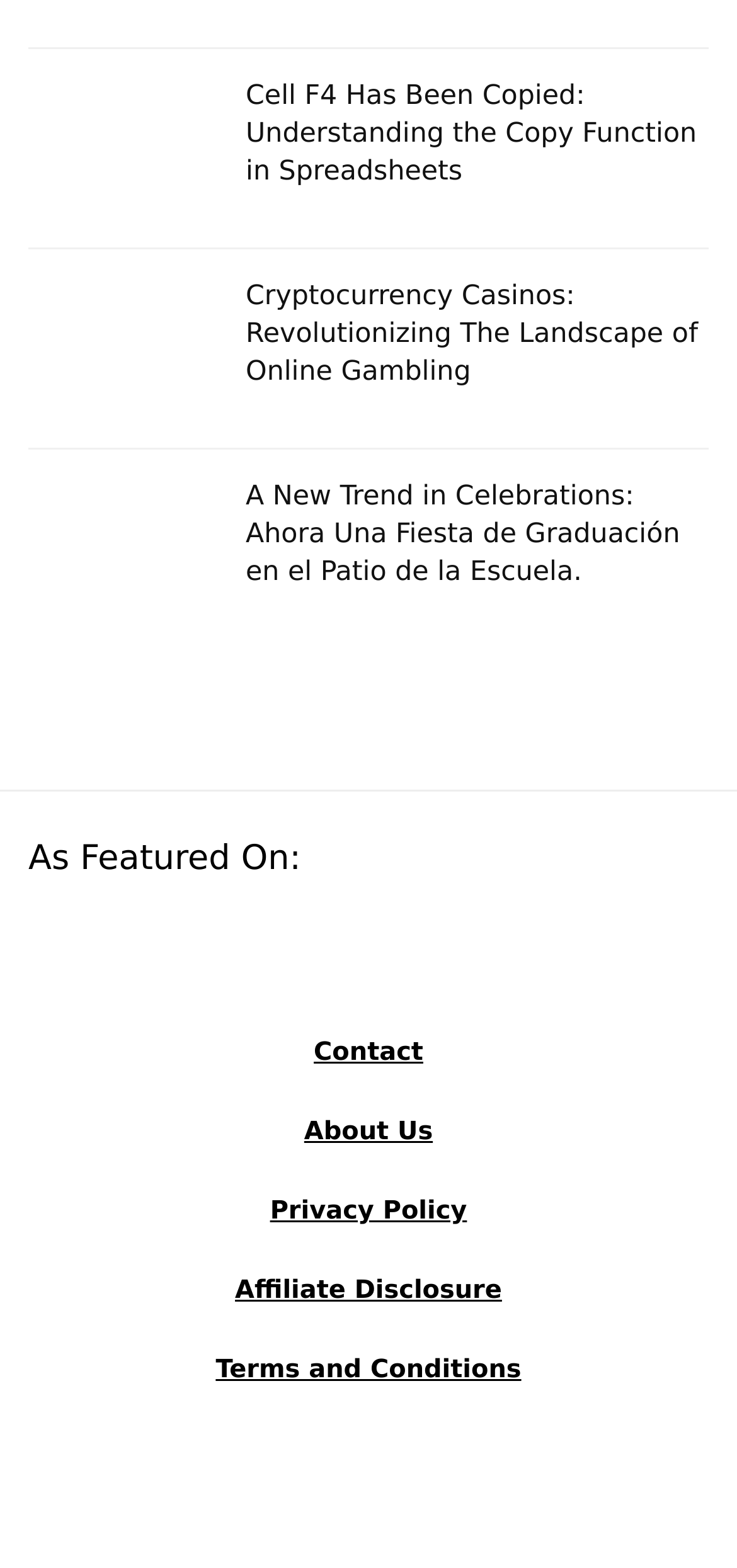What is featured on the webpage?
Using the image, provide a detailed and thorough answer to the question.

The webpage contains a section with the text 'As Featured On:' and an image with the logos of Homedit, The Spruce, Bob Villa, and Decoist, indicating that the webpage is featured on these websites.